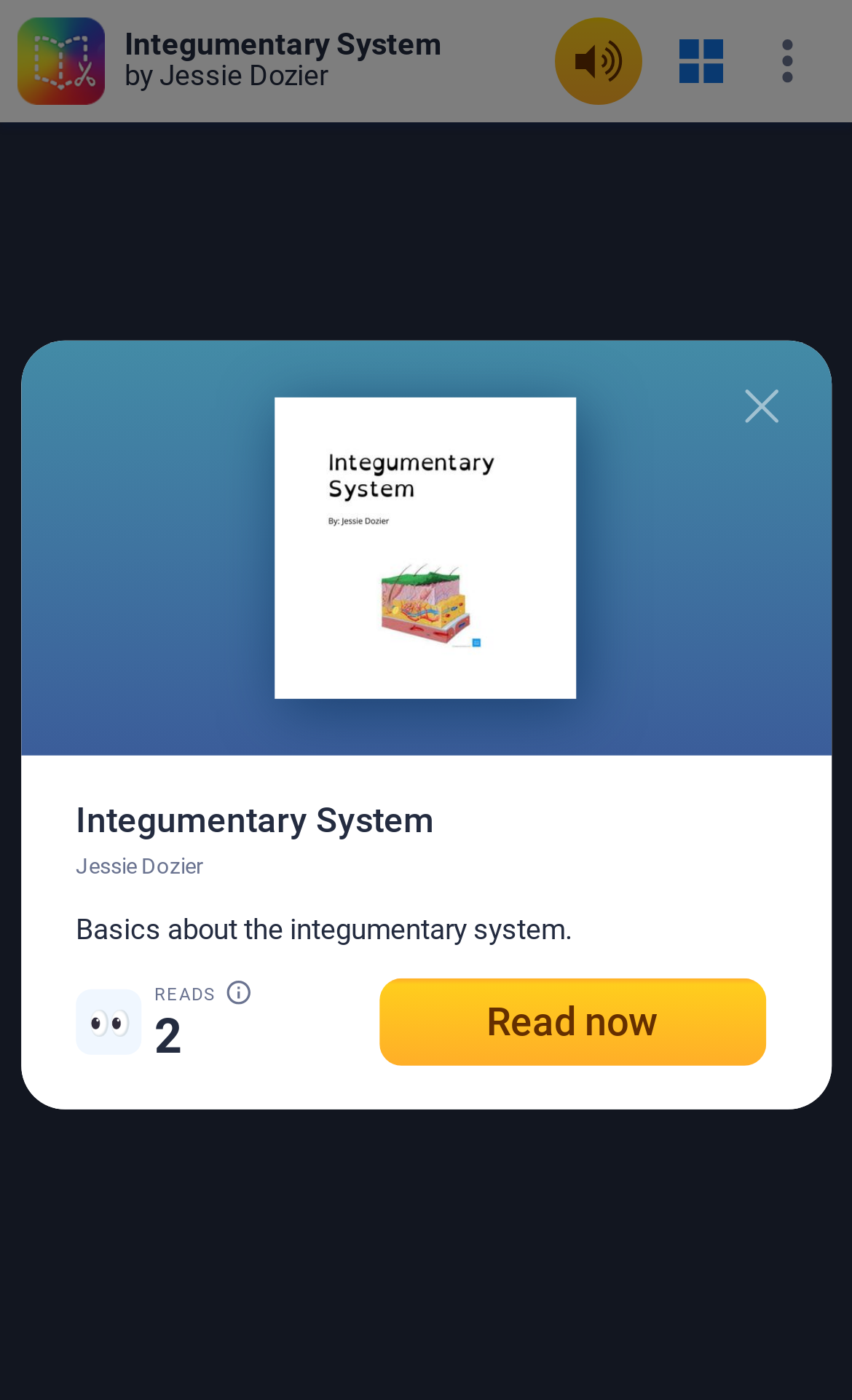Indicate the bounding box coordinates of the element that needs to be clicked to satisfy the following instruction: "Go to previous page". The coordinates should be four float numbers between 0 and 1, i.e., [left, top, right, bottom].

[0.026, 0.548, 0.072, 0.576]